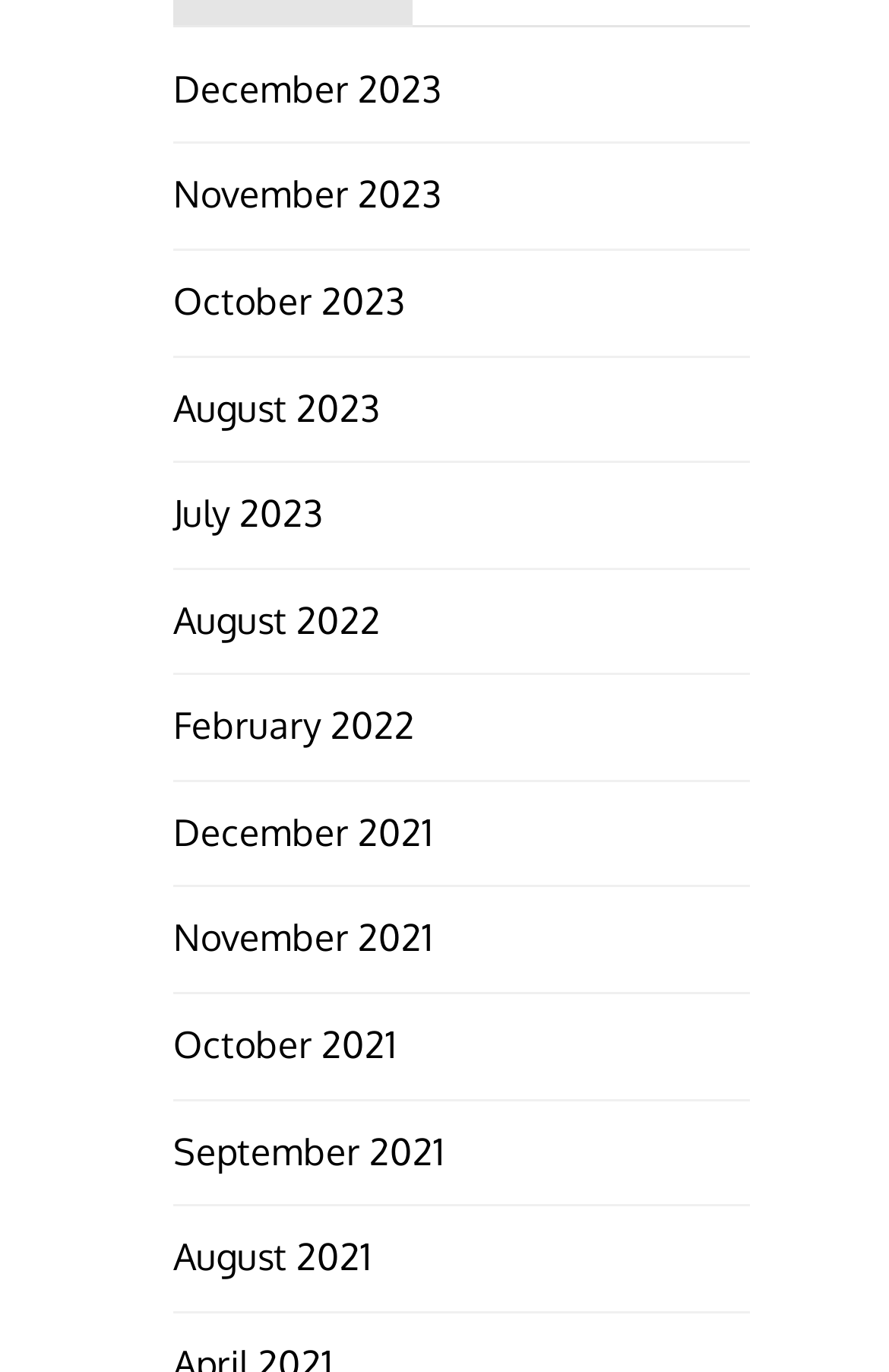Please identify the bounding box coordinates of the element's region that needs to be clicked to fulfill the following instruction: "read website terms and conditions". The bounding box coordinates should consist of four float numbers between 0 and 1, i.e., [left, top, right, bottom].

None